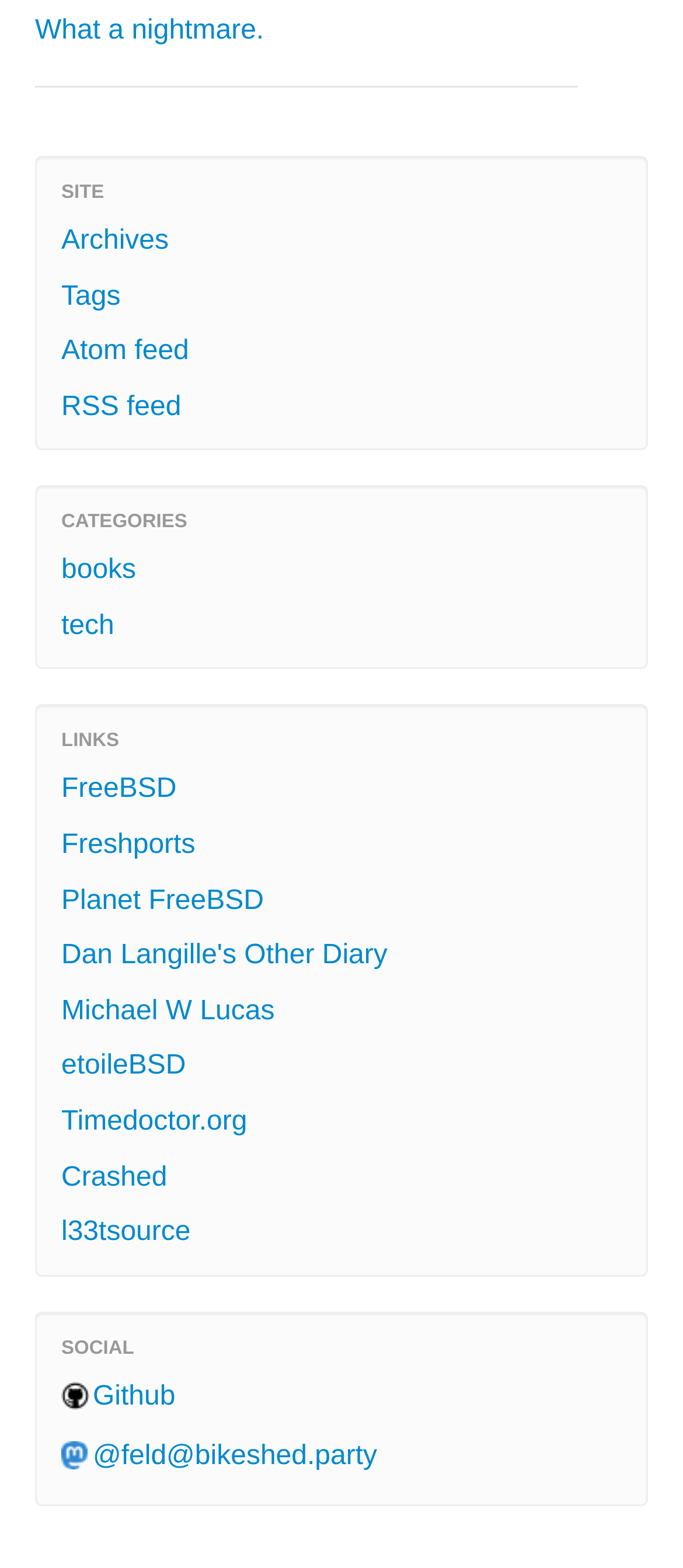Locate the bounding box coordinates of the element you need to click to accomplish the task described by this instruction: "Visit the Atom feed".

[0.051, 0.207, 0.949, 0.242]